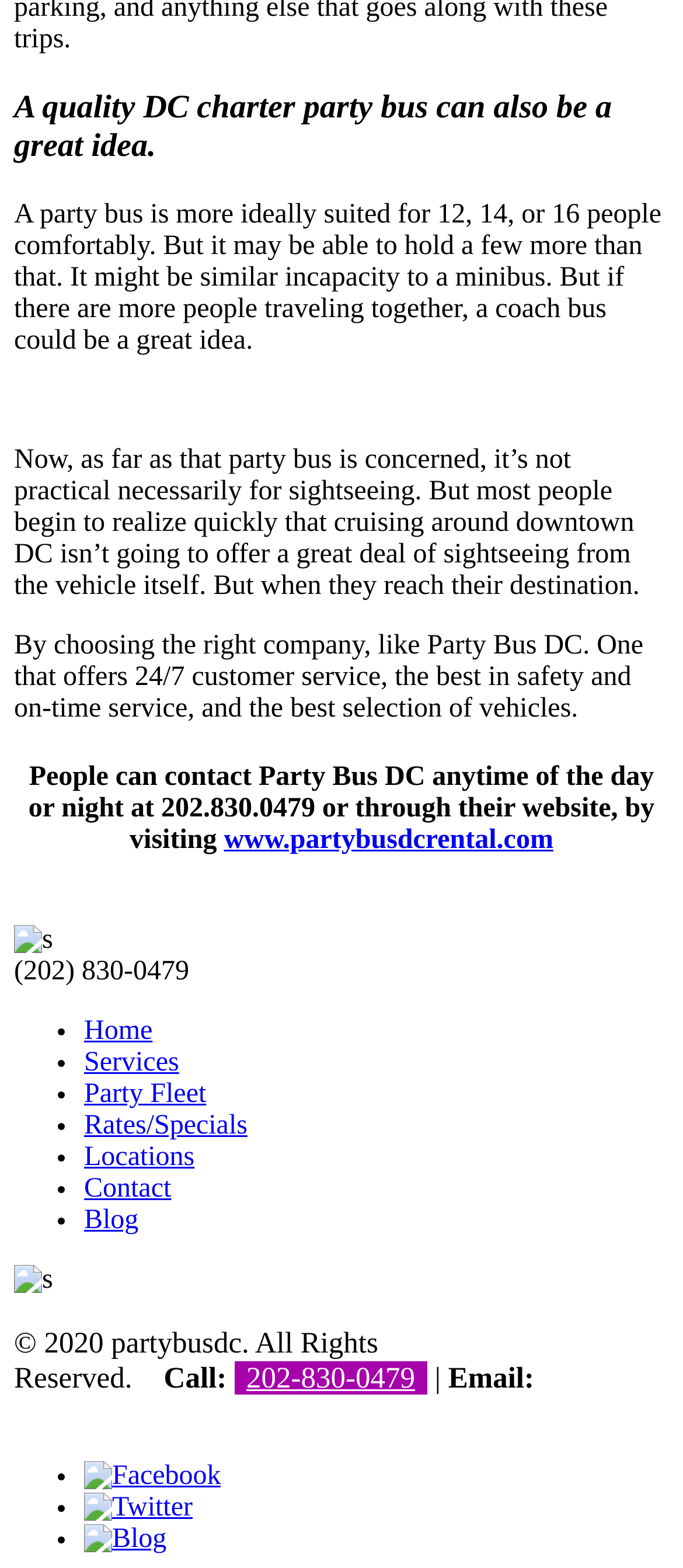Please determine the bounding box coordinates of the element to click on in order to accomplish the following task: "Contact Party Bus DC through their website". Ensure the coordinates are four float numbers ranging from 0 to 1, i.e., [left, top, right, bottom].

[0.328, 0.526, 0.81, 0.545]